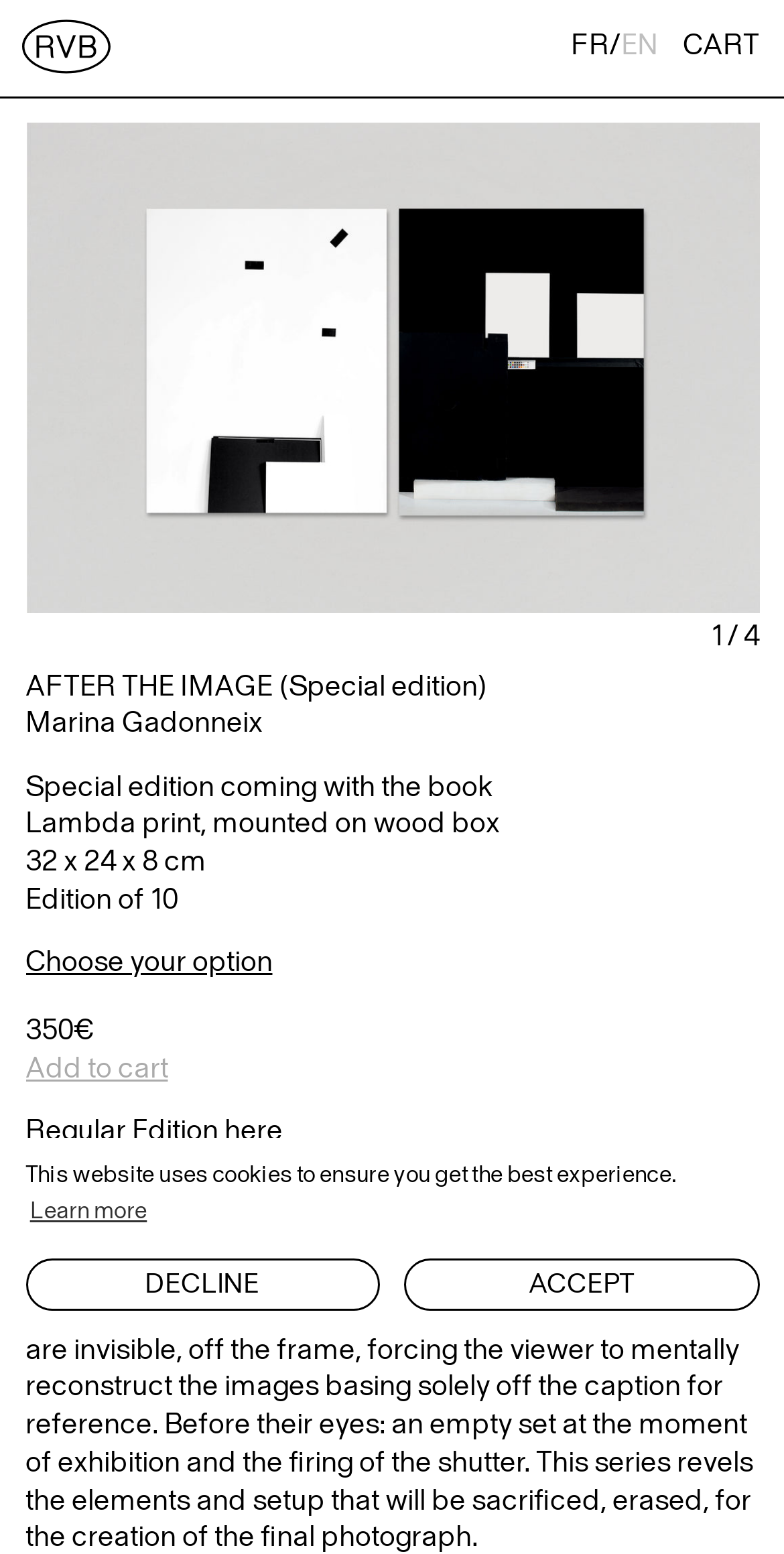Please study the image and answer the question comprehensively:
What is the subject of the photographs in the series?

I found the answer by reading the description of the series, which mentions that the photographs reveal the staging and setup of photography sets, and touch on the aura of the objects.